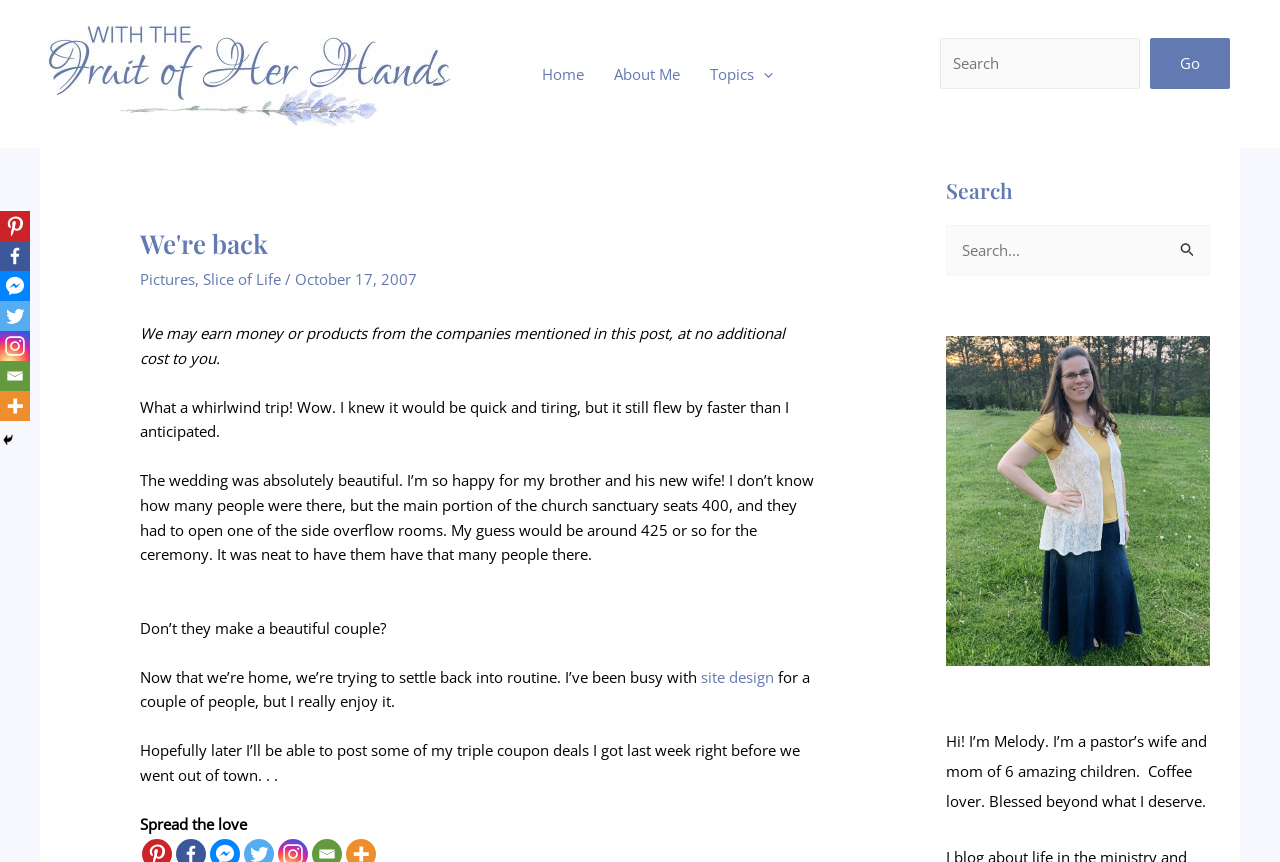What is the author's favorite beverage?
Please provide a detailed answer to the question.

The author introduces herself as 'a pastor’s wife and mom of 6 amazing children. Coffee lover.' in the 'About Me' section, indicating that coffee is her favorite beverage.